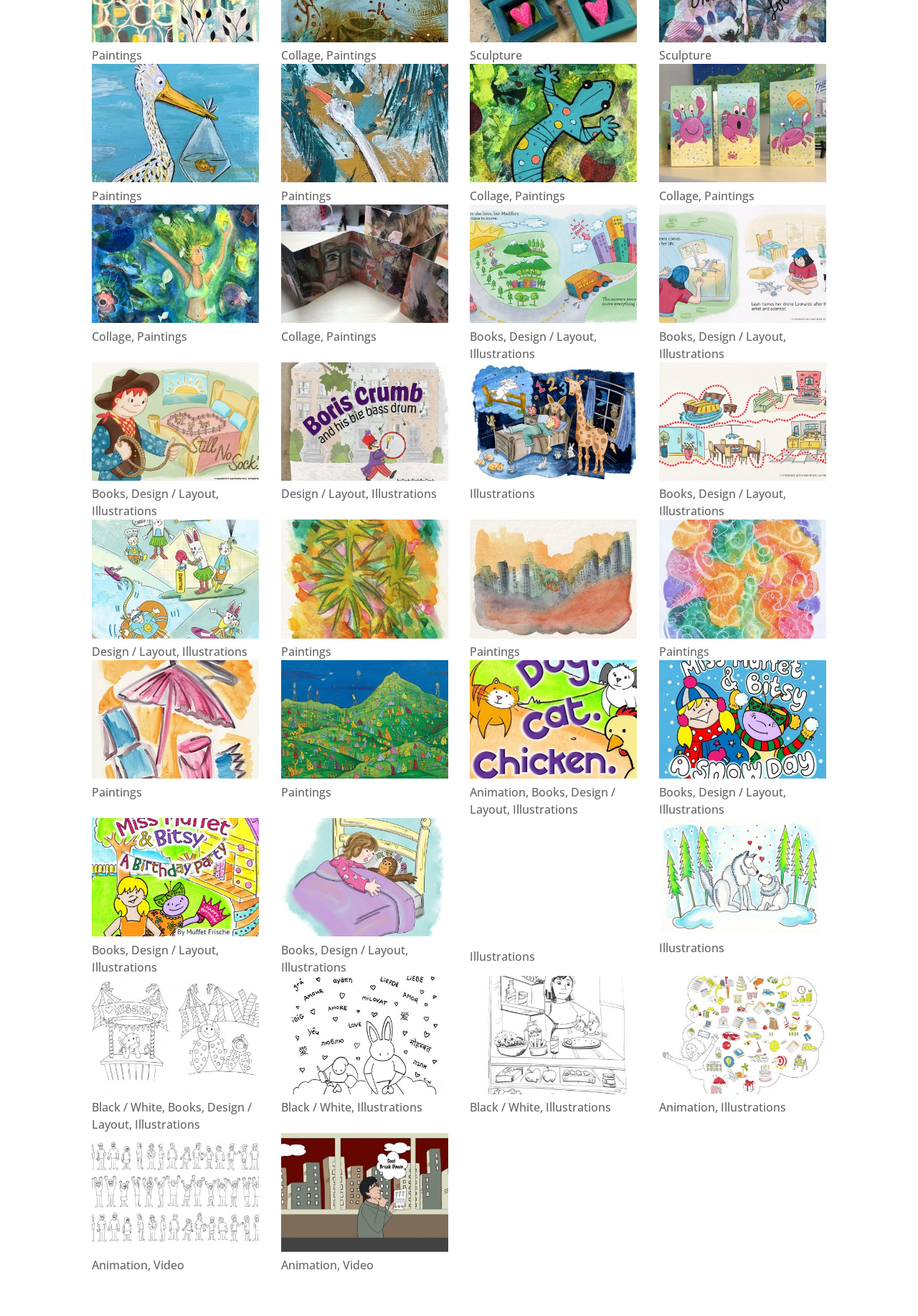What is the category of the image 'Crabby Claw Series'?
Based on the image, please offer an in-depth response to the question.

The link 'Crabby Claw Series ' is located under the 'Collage' category, indicating that the image 'Crabby Claw Series' is a type of collage.